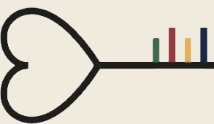What do the colorful bars resemble?
Answer the question with a single word or phrase by looking at the picture.

Segments of a progress chart